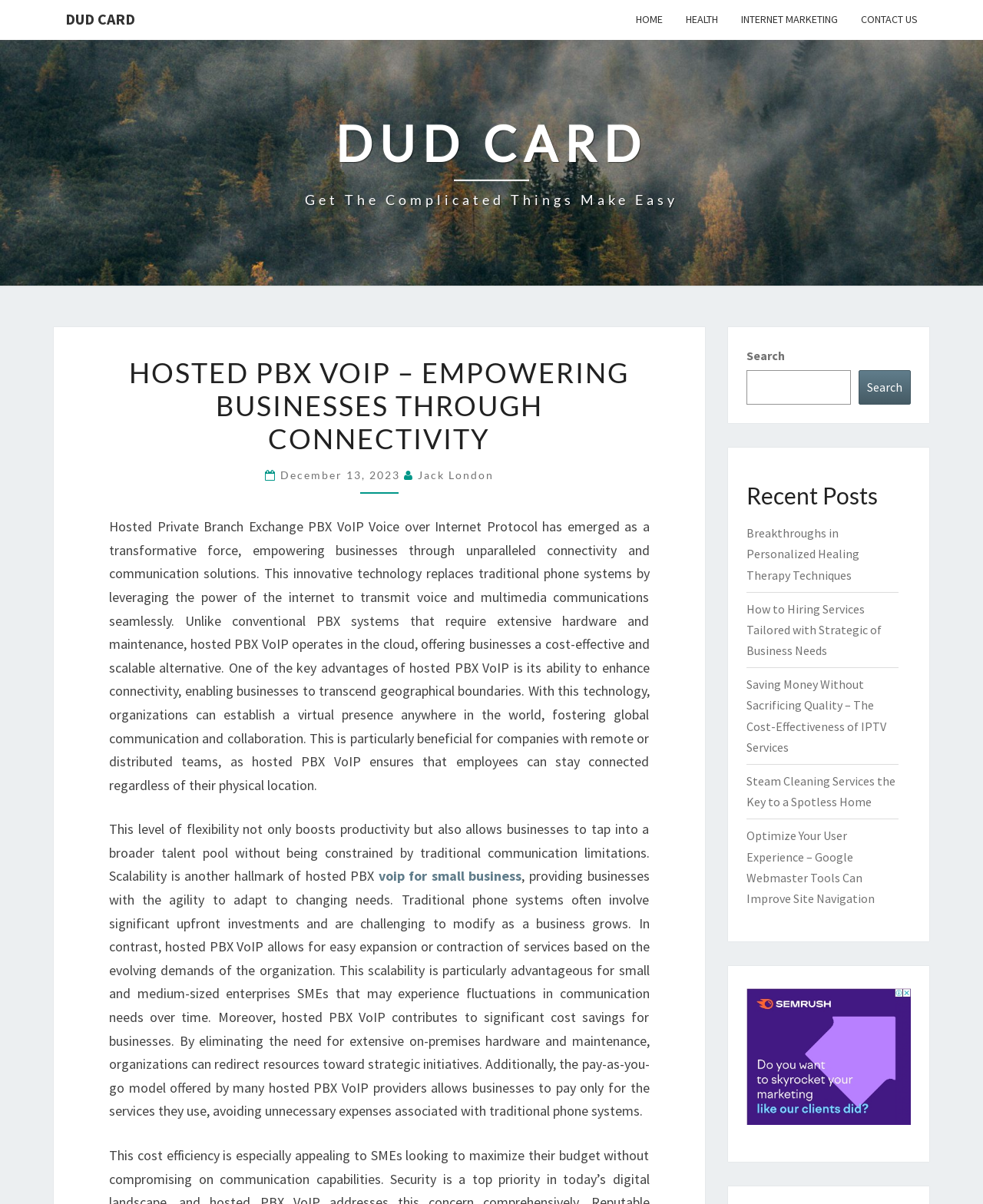What is the benefit of hosted PBX VoIP for remote teams?
Please use the visual content to give a single word or phrase answer.

Stay connected regardless of location